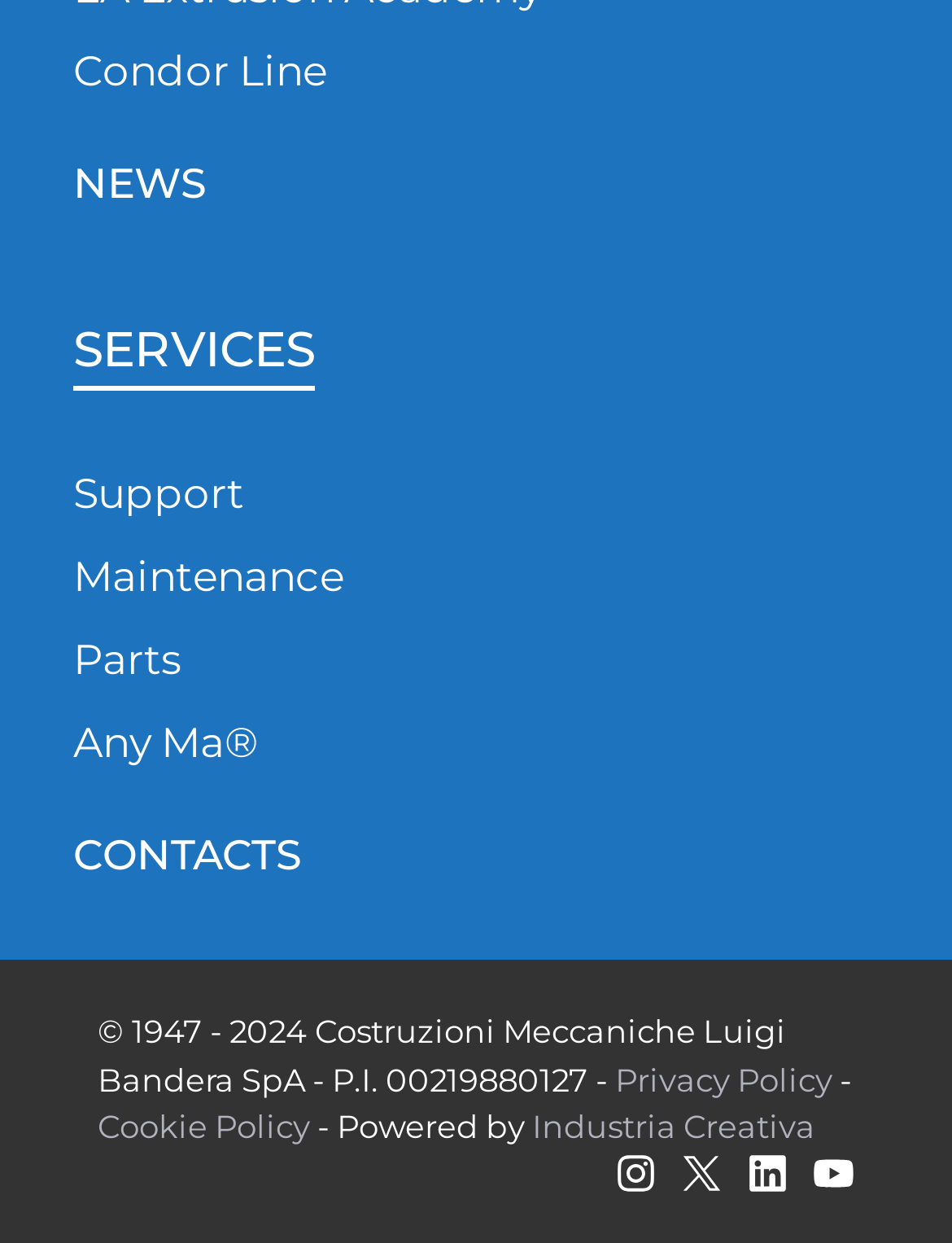How many social media links are there?
Carefully analyze the image and provide a detailed answer to the question.

I counted the social media links at the bottom of the webpage, which are Twitter, Twitter, LinkedIn, and YouTube.